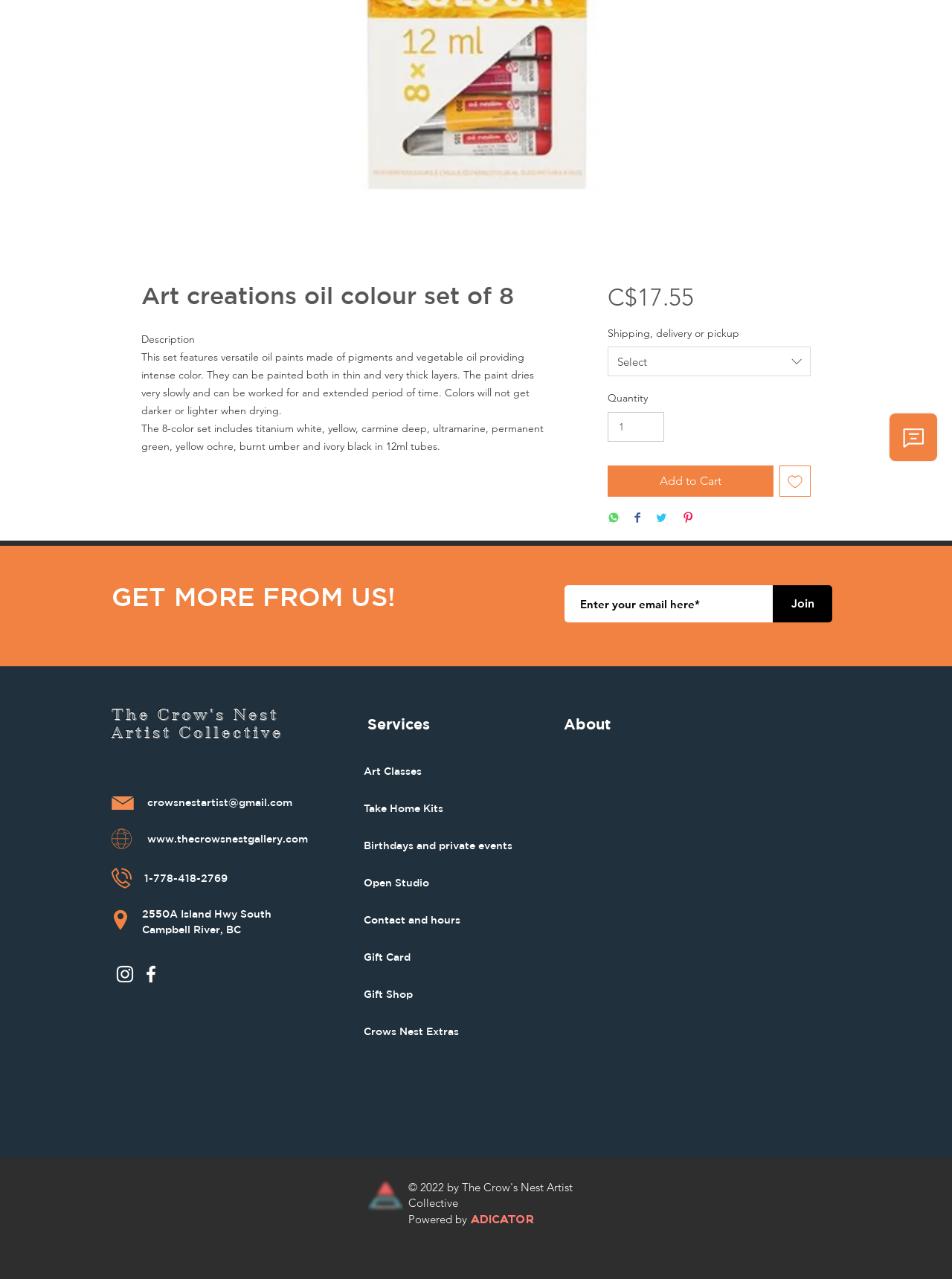Given the element description, predict the bounding box coordinates in the format (top-left x, top-left y, bottom-right x, bottom-right y), using floating point numbers between 0 and 1: Birthdays and private events

[0.359, 0.647, 0.591, 0.676]